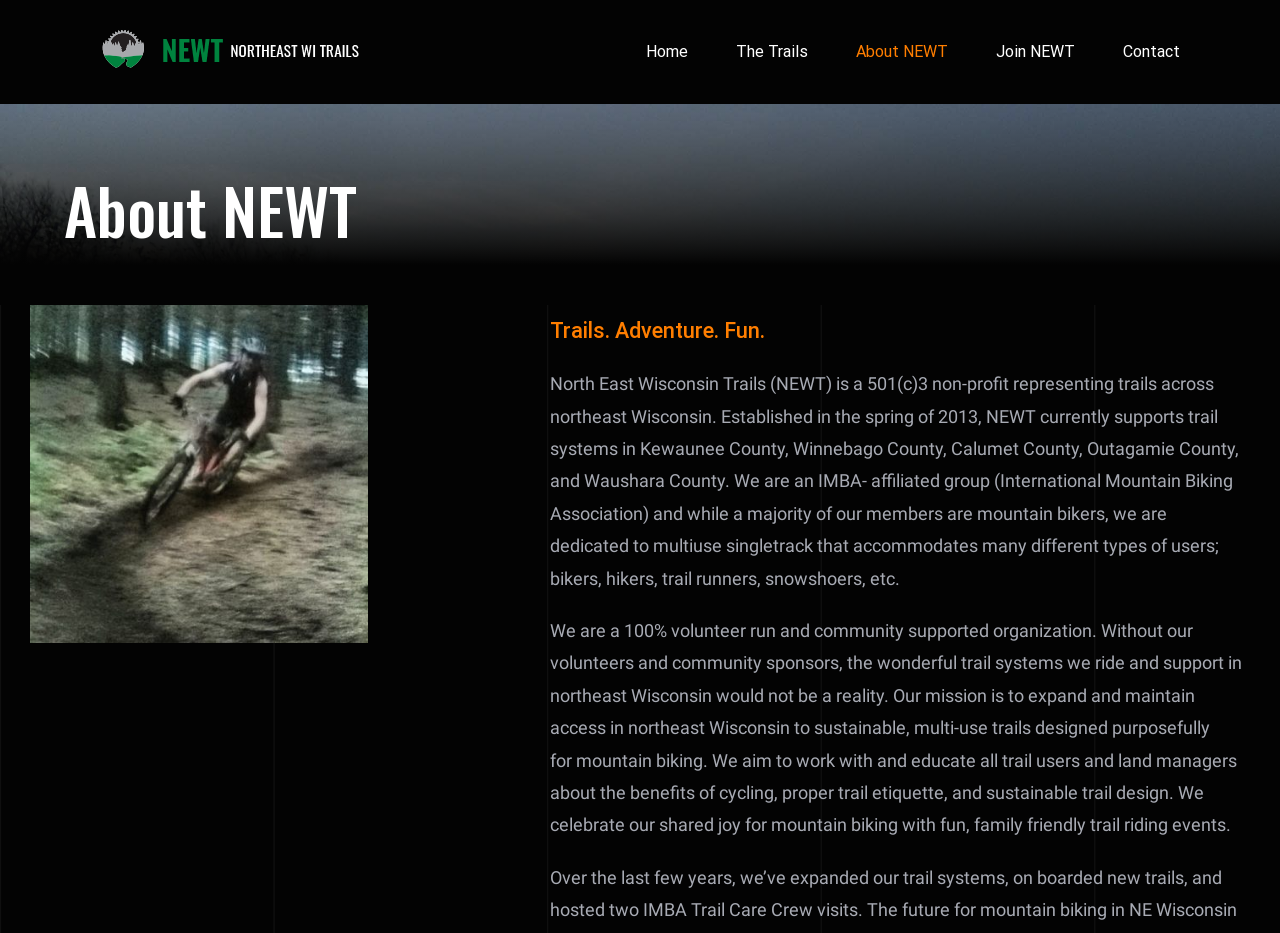What type of organization is NEWT?
Based on the screenshot, provide a one-word or short-phrase response.

Non-profit